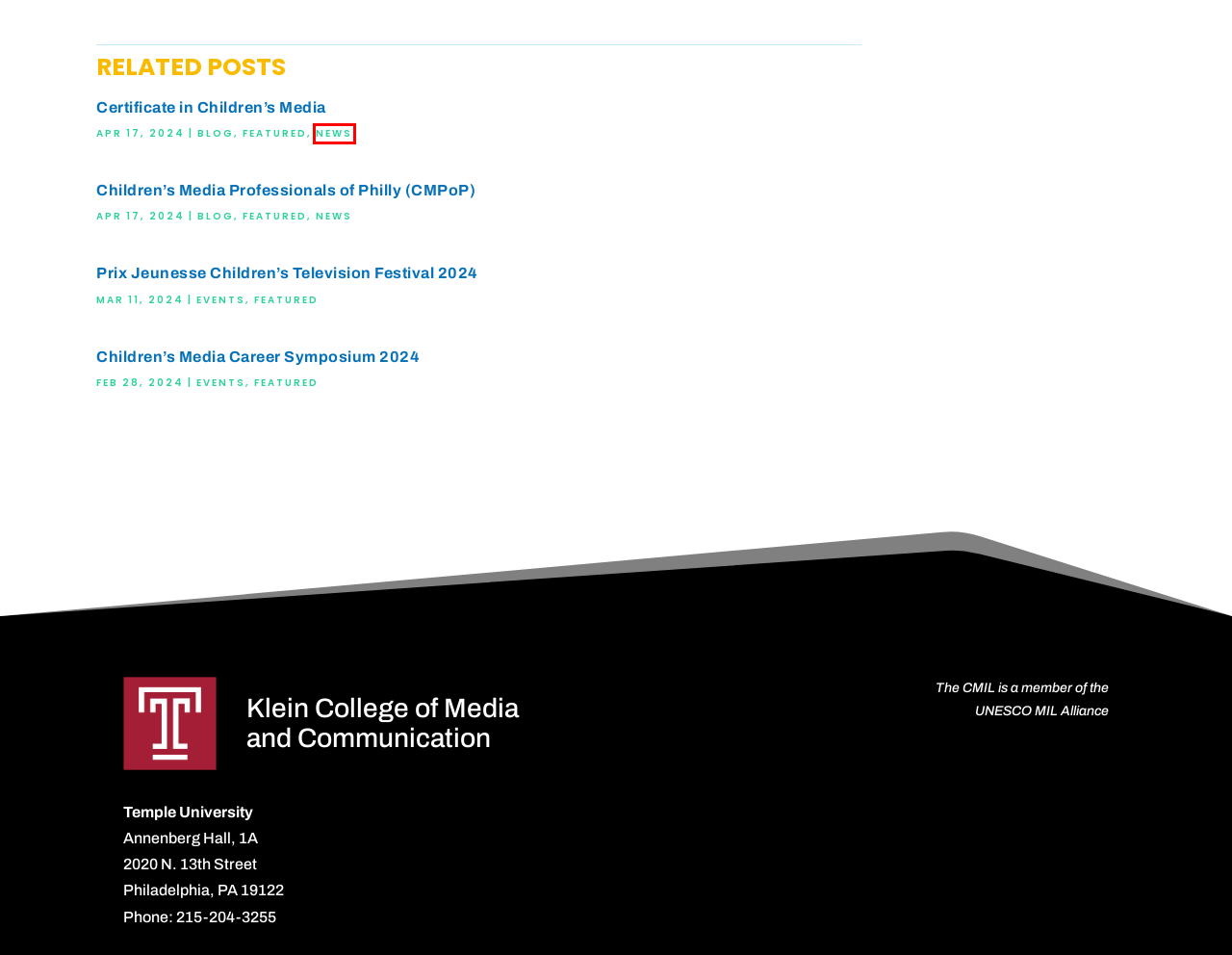You have been given a screenshot of a webpage, where a red bounding box surrounds a UI element. Identify the best matching webpage description for the page that loads after the element in the bounding box is clicked. Options include:
A. Children’s Media Career Symposium 2024
B. Category: Events - Center for Media and Information Literacy
C. Category: Featured - Center for Media and Information Literacy
D. Category: Blog - Center for Media and Information Literacy
E. Certificate in Children’s Media - Center for Media and Information Literacy
F. Children’s Media Professionals of Philly (CMPoP) - Center for Media and Information Literacy
G. Category: News - Center for Media and Information Literacy
H. Prix Jeunesse Children’s Television Festival 2024 - Center for Media and Information Literacy

G